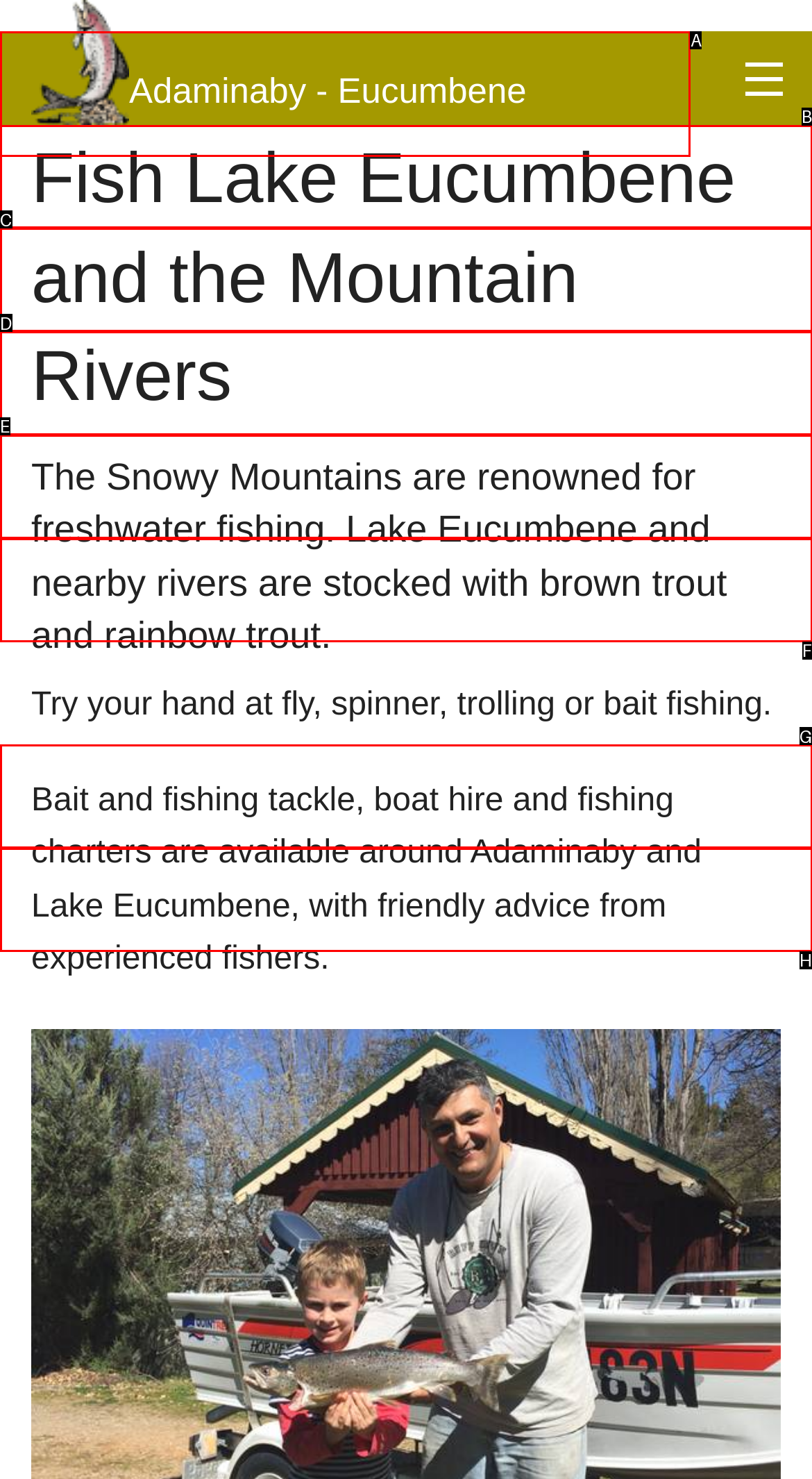Select the correct option from the given choices to perform this task: Explore See & Do section. Provide the letter of that option.

F